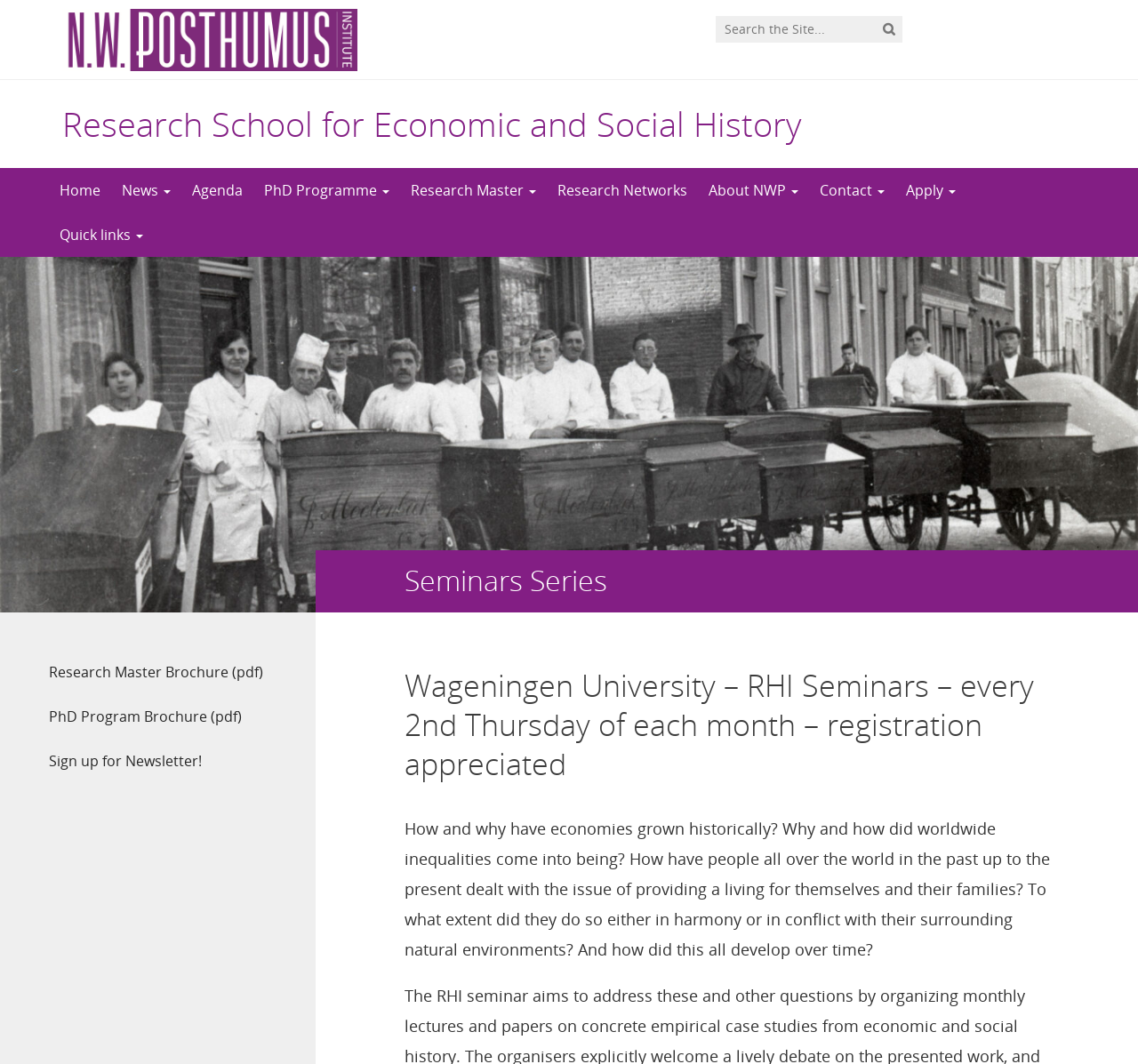Pinpoint the bounding box coordinates of the element that must be clicked to accomplish the following instruction: "Search for a topic". The coordinates should be in the format of four float numbers between 0 and 1, i.e., [left, top, right, bottom].

[0.348, 0.0, 0.805, 0.015]